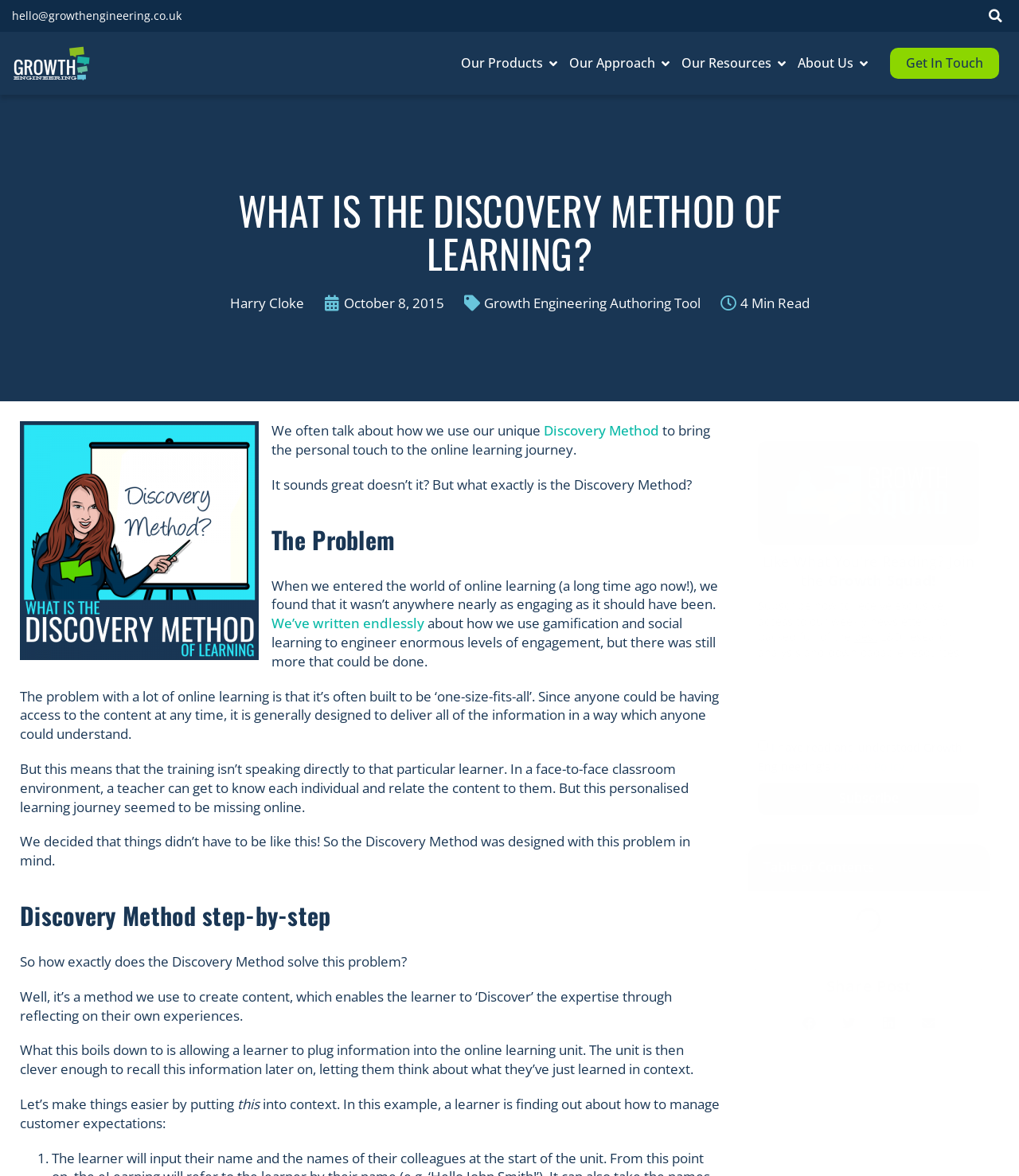Please find and generate the text of the main heading on the webpage.

WHAT IS THE DISCOVERY METHOD OF LEARNING?